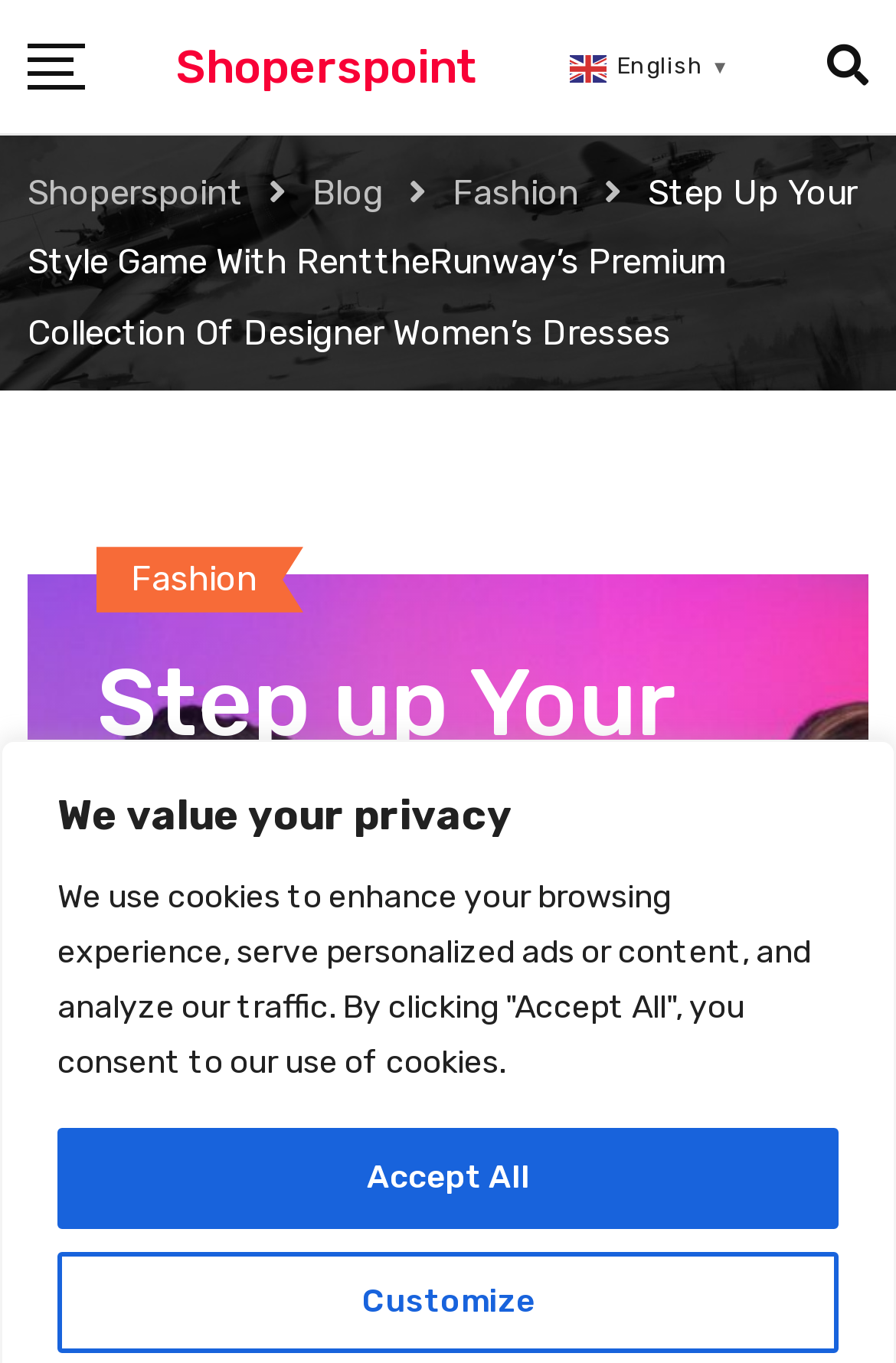What categories are available on the website?
Look at the image and answer the question using a single word or phrase.

Fashion, Blog